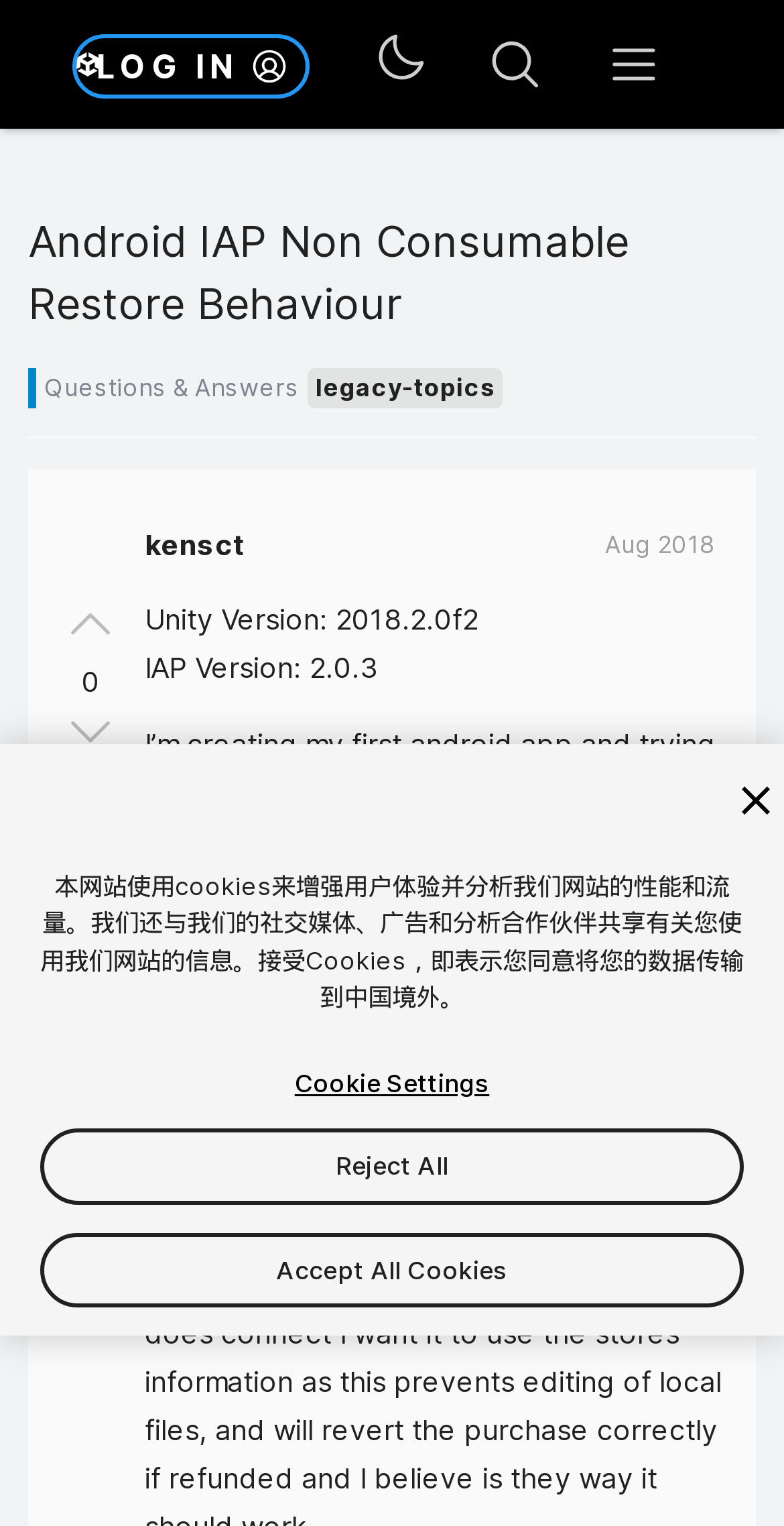Who started the discussion?
Please ensure your answer to the question is detailed and covers all necessary aspects.

The author of the discussion can be found in the link element with the text 'kensct' which is located in the section that displays the discussion information.